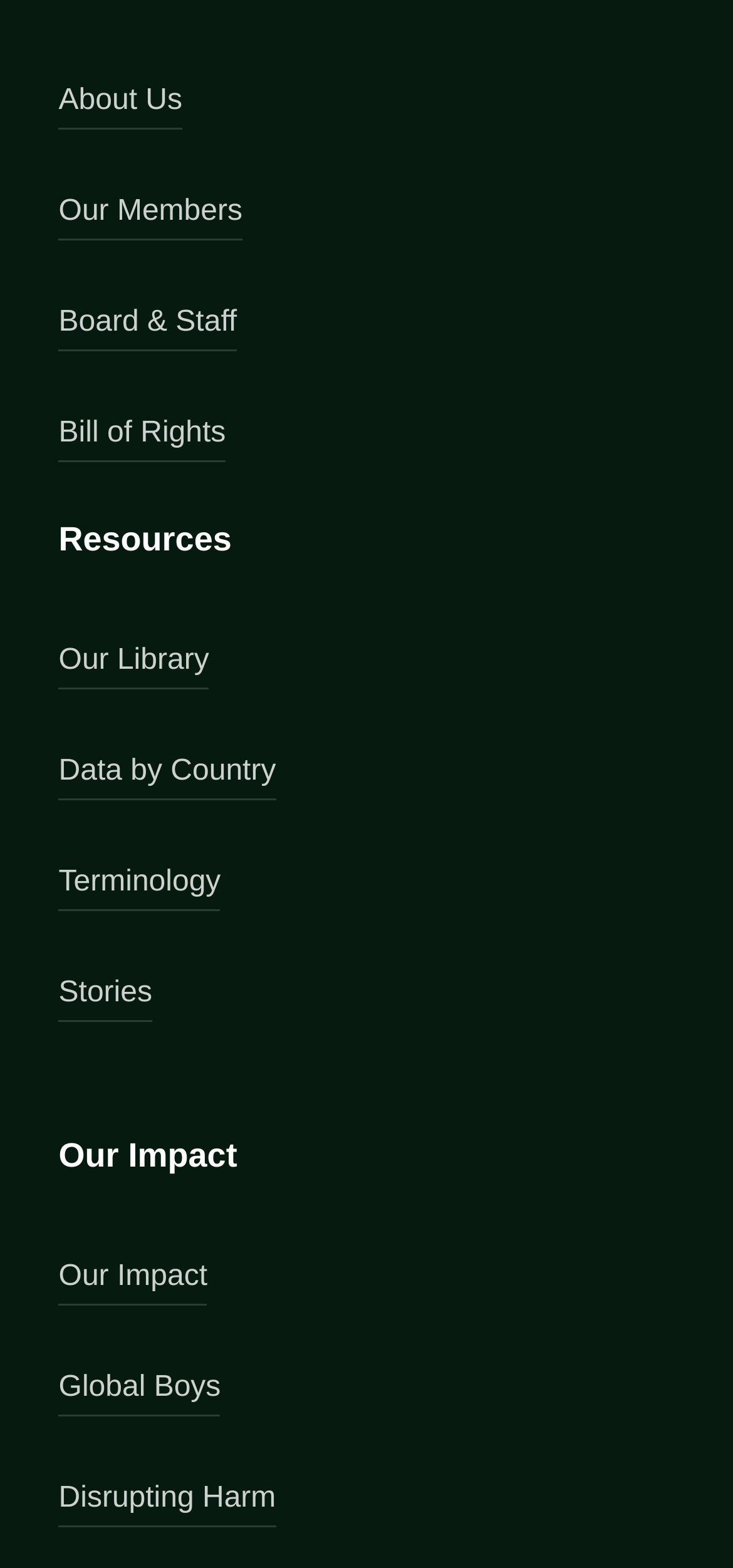Please give a concise answer to this question using a single word or phrase: 
What is the last link on the webpage?

Disrupting Harm